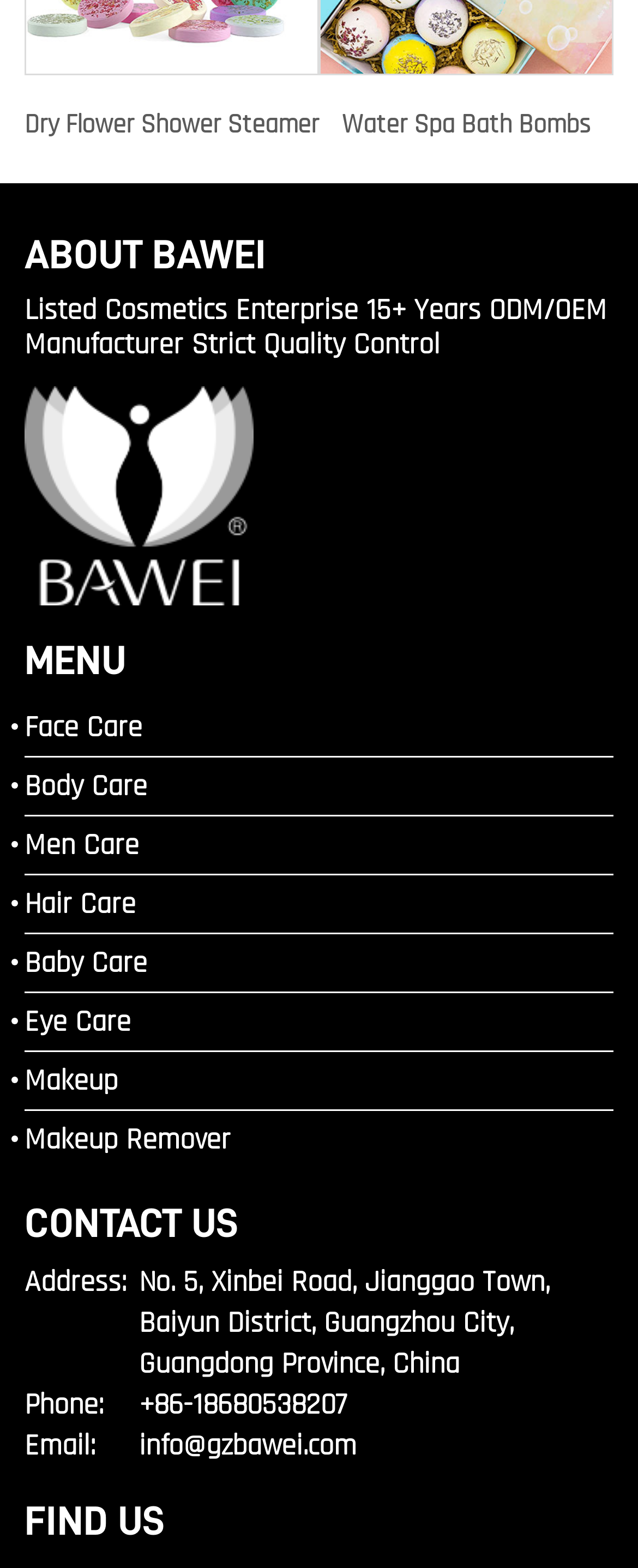What is the company's name?
Can you provide a detailed and comprehensive answer to the question?

The company's name is BAWEI, which can be inferred from the link 'ABOUT BAWEI' on the webpage.